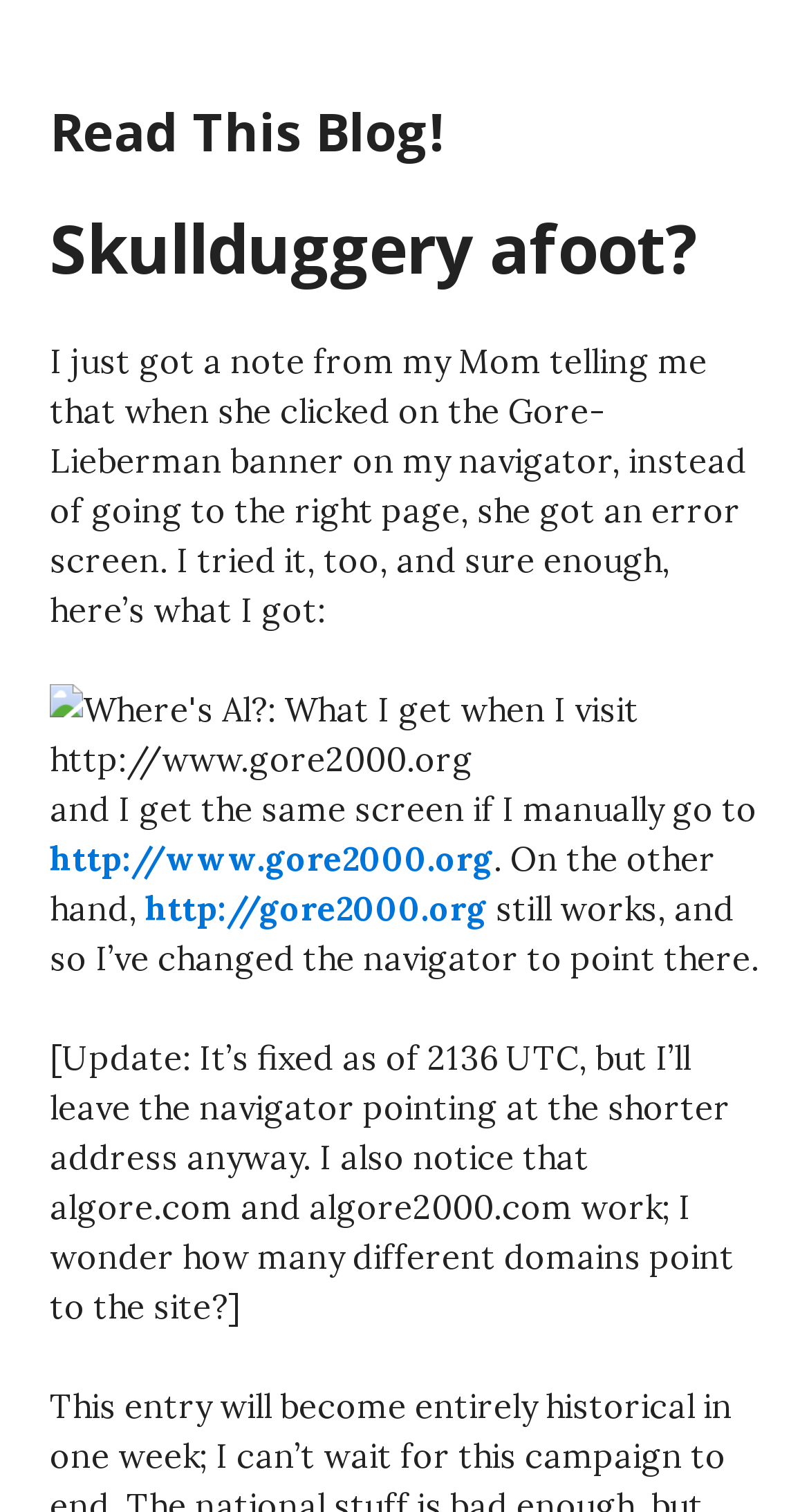Find the bounding box of the UI element described as: "http://www.gore2000.org". The bounding box coordinates should be given as four float values between 0 and 1, i.e., [left, top, right, bottom].

[0.062, 0.554, 0.61, 0.581]